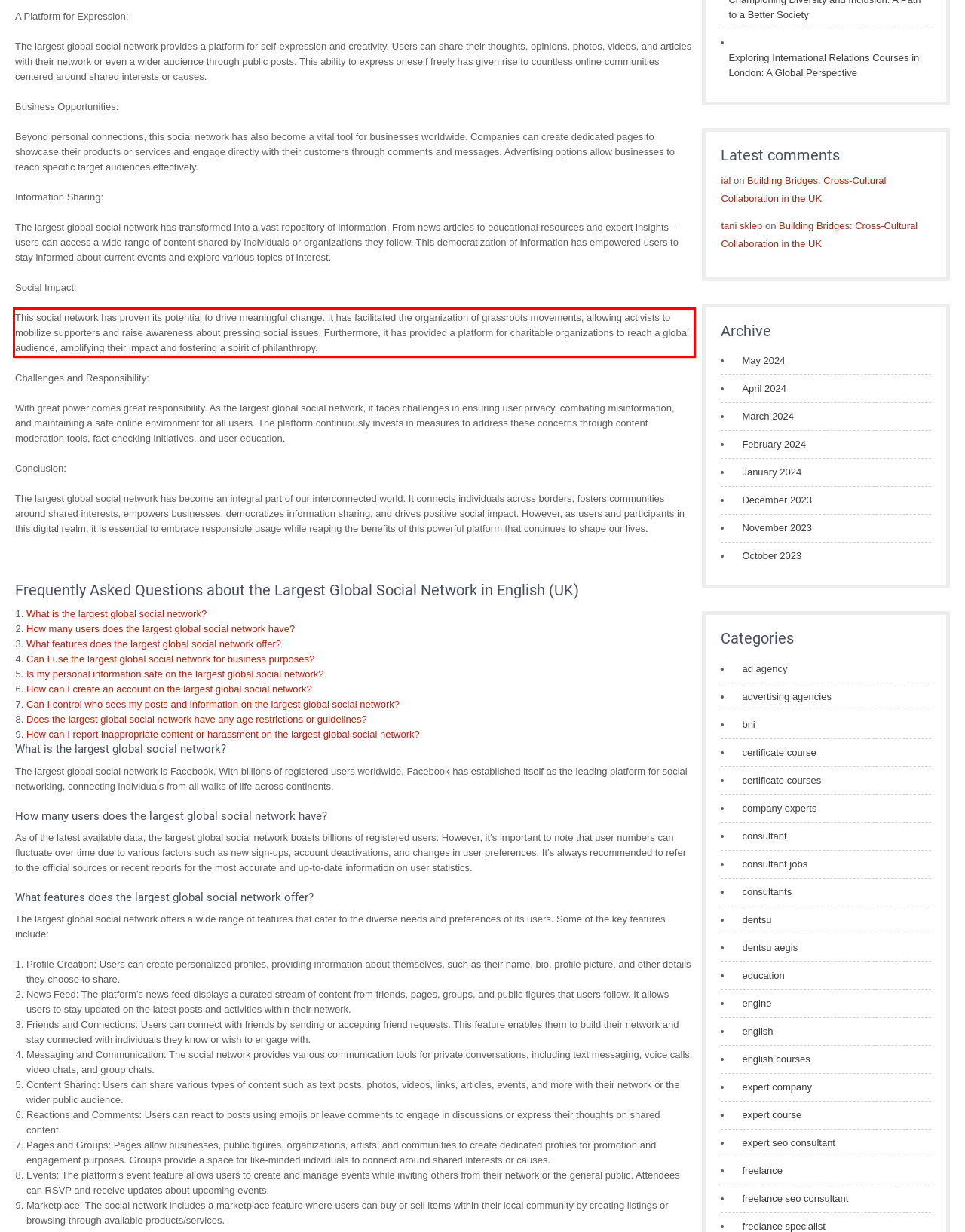Identify the red bounding box in the webpage screenshot and perform OCR to generate the text content enclosed.

This social network has proven its potential to drive meaningful change. It has facilitated the organization of grassroots movements, allowing activists to mobilize supporters and raise awareness about pressing social issues. Furthermore, it has provided a platform for charitable organizations to reach a global audience, amplifying their impact and fostering a spirit of philanthropy.